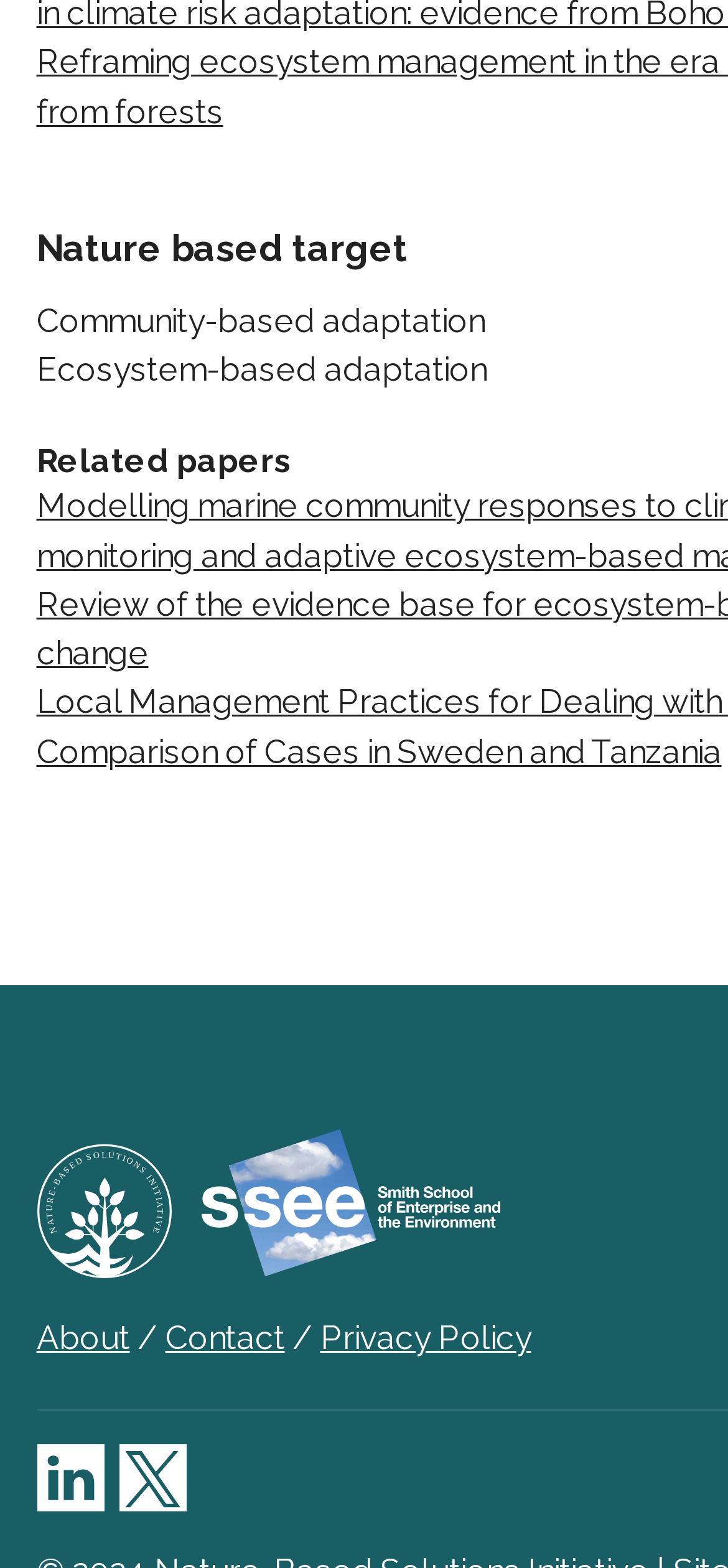Answer with a single word or phrase: 
How many links are there under the 'LINKS' heading?

4